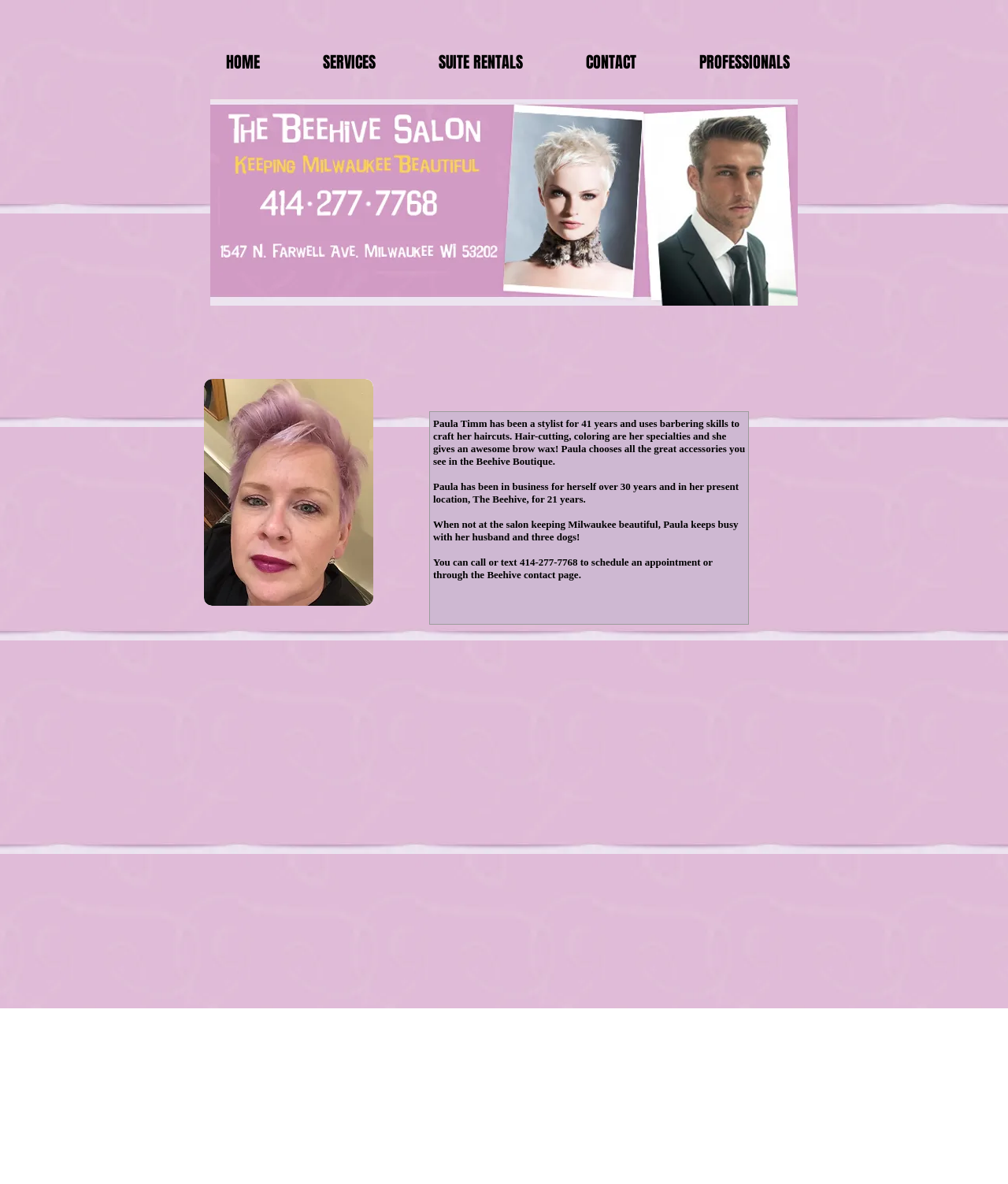Using the provided element description, identify the bounding box coordinates as (top-left x, top-left y, bottom-right x, bottom-right y). Ensure all values are between 0 and 1. Description: SUITE RENTALS

[0.423, 0.022, 0.57, 0.084]